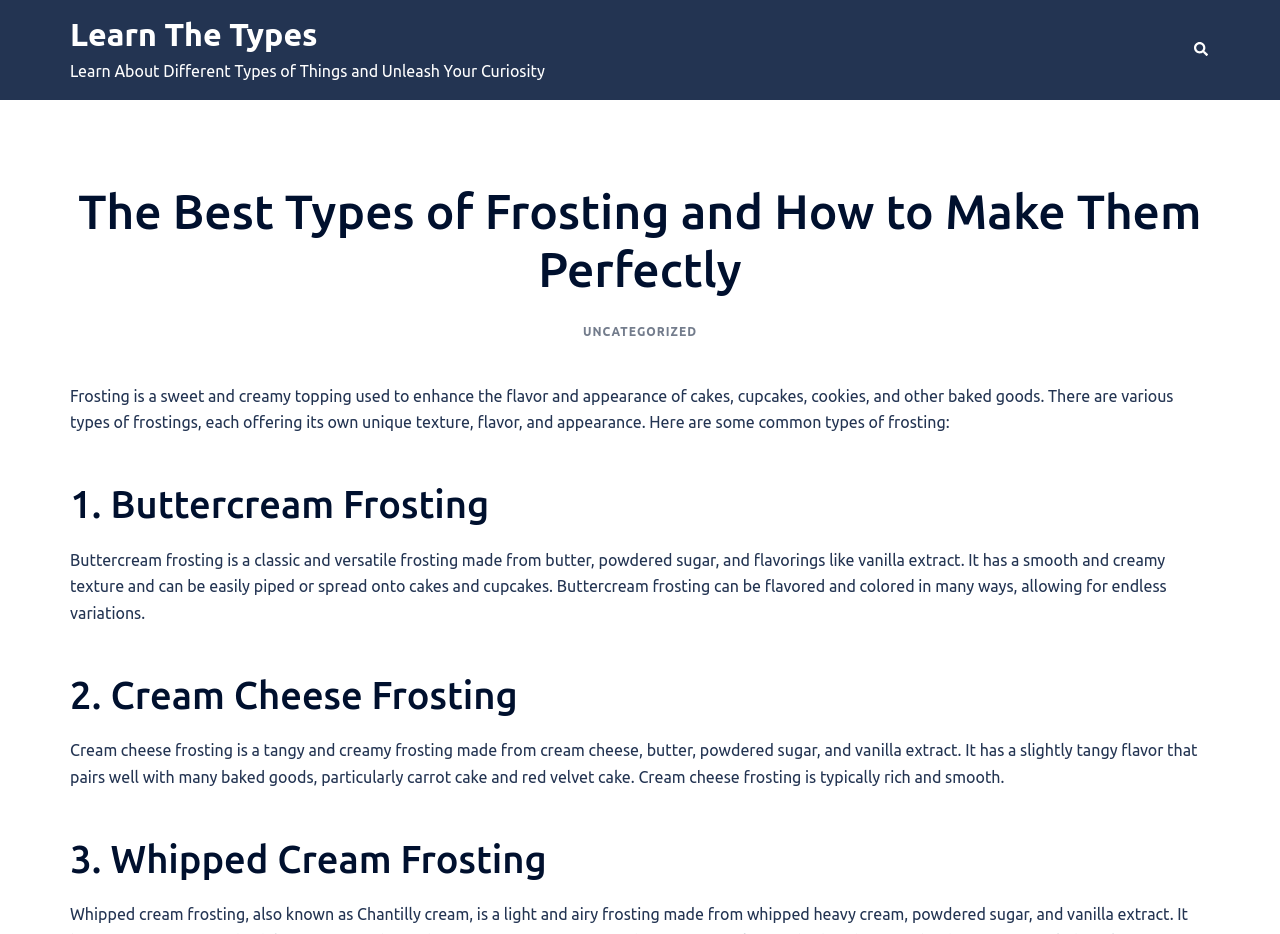Identify and extract the heading text of the webpage.

The Best Types of Frosting and How to Make Them Perfectly